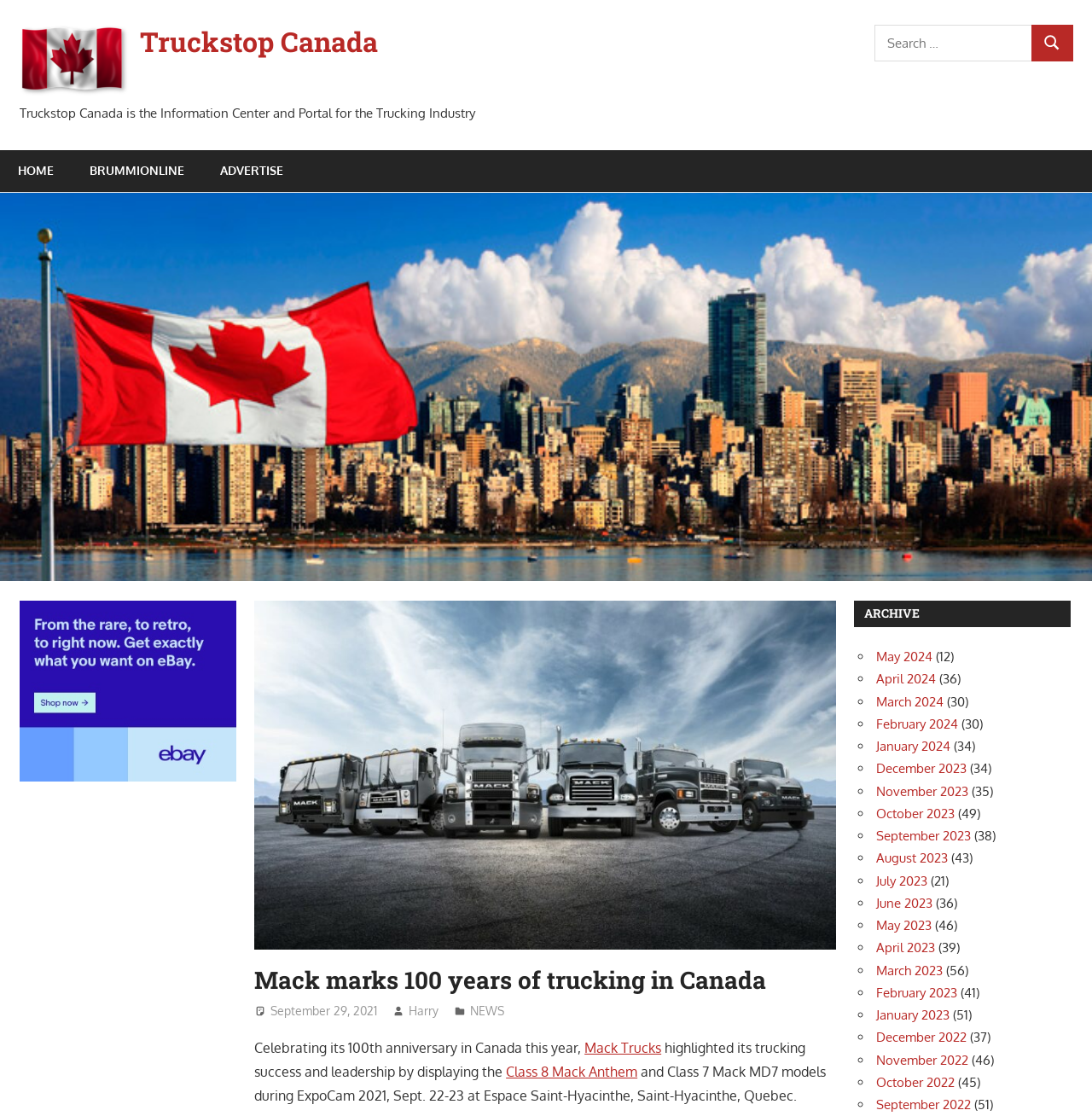What is the name of the website?
Please provide a comprehensive answer based on the visual information in the image.

The answer can be found in the top-left corner of the webpage, where the logo and name of the website 'Truckstop Canada' are displayed.